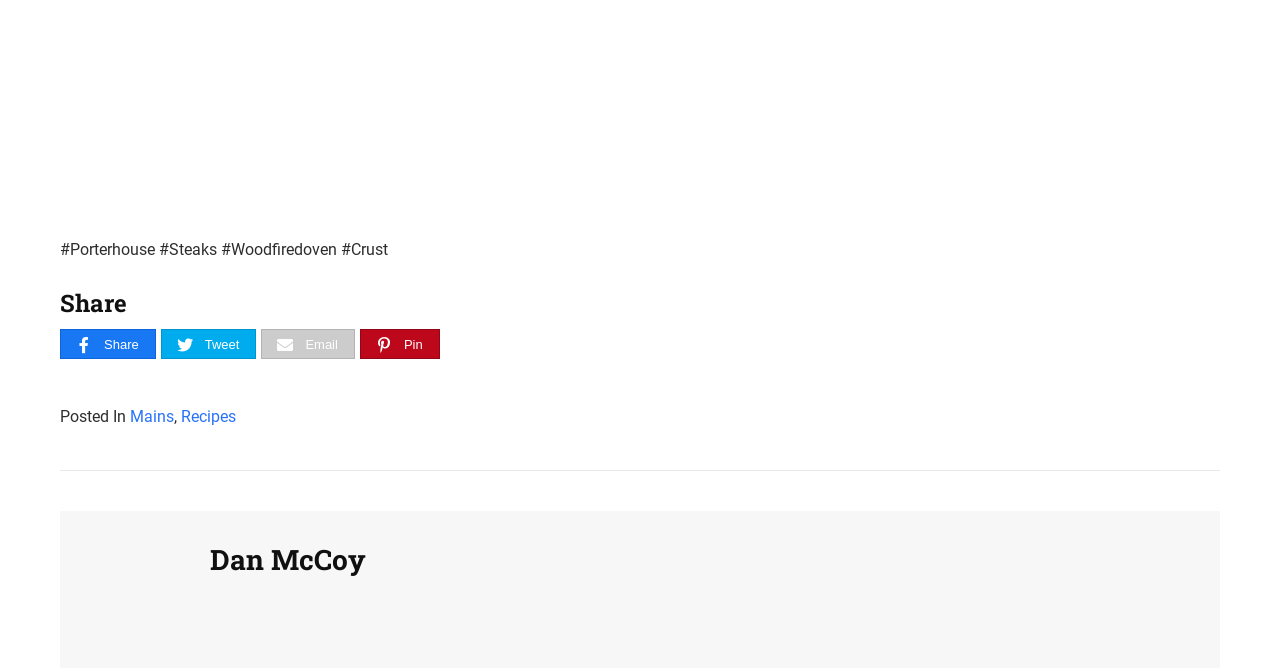What is the cooking method mentioned?
Please provide a comprehensive answer based on the contents of the image.

The webpage mentions 'Woodfired oven' in the static text element, indicating that the cooking method used for the steaks is woodfired oven.